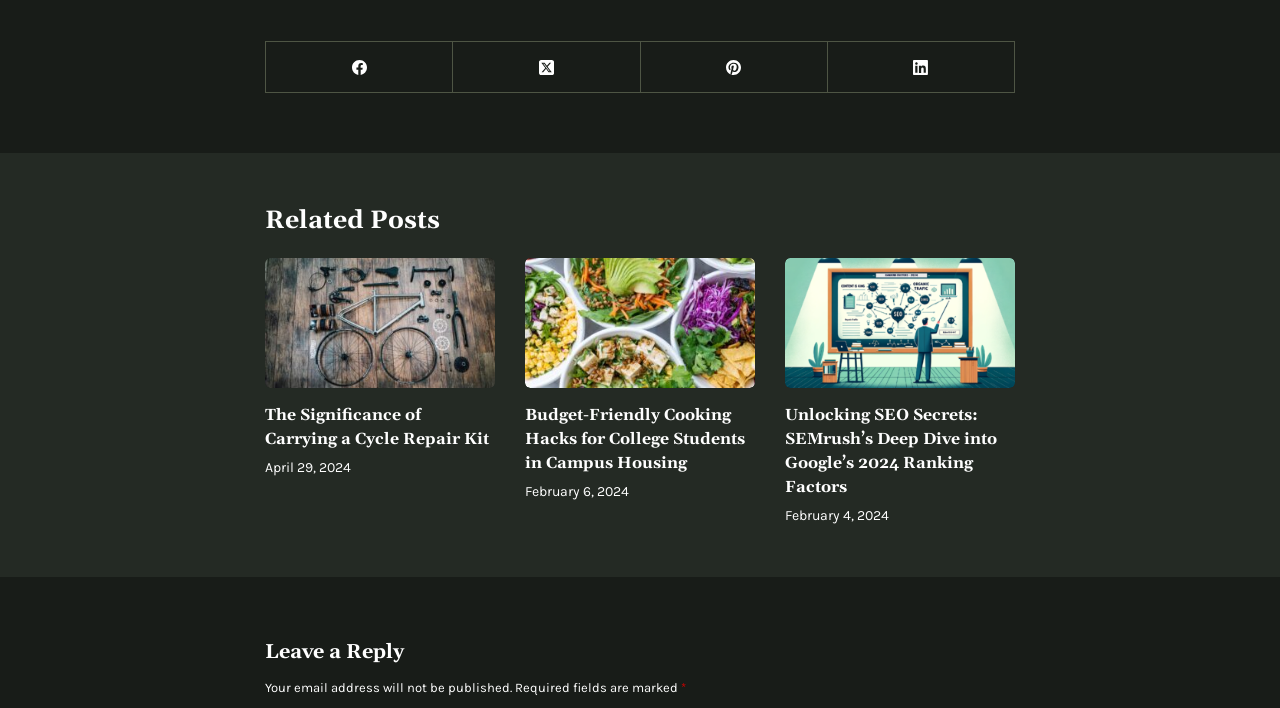Provide a one-word or brief phrase answer to the question:
What is the purpose of the 'Leave a Reply' section?

To comment on the article